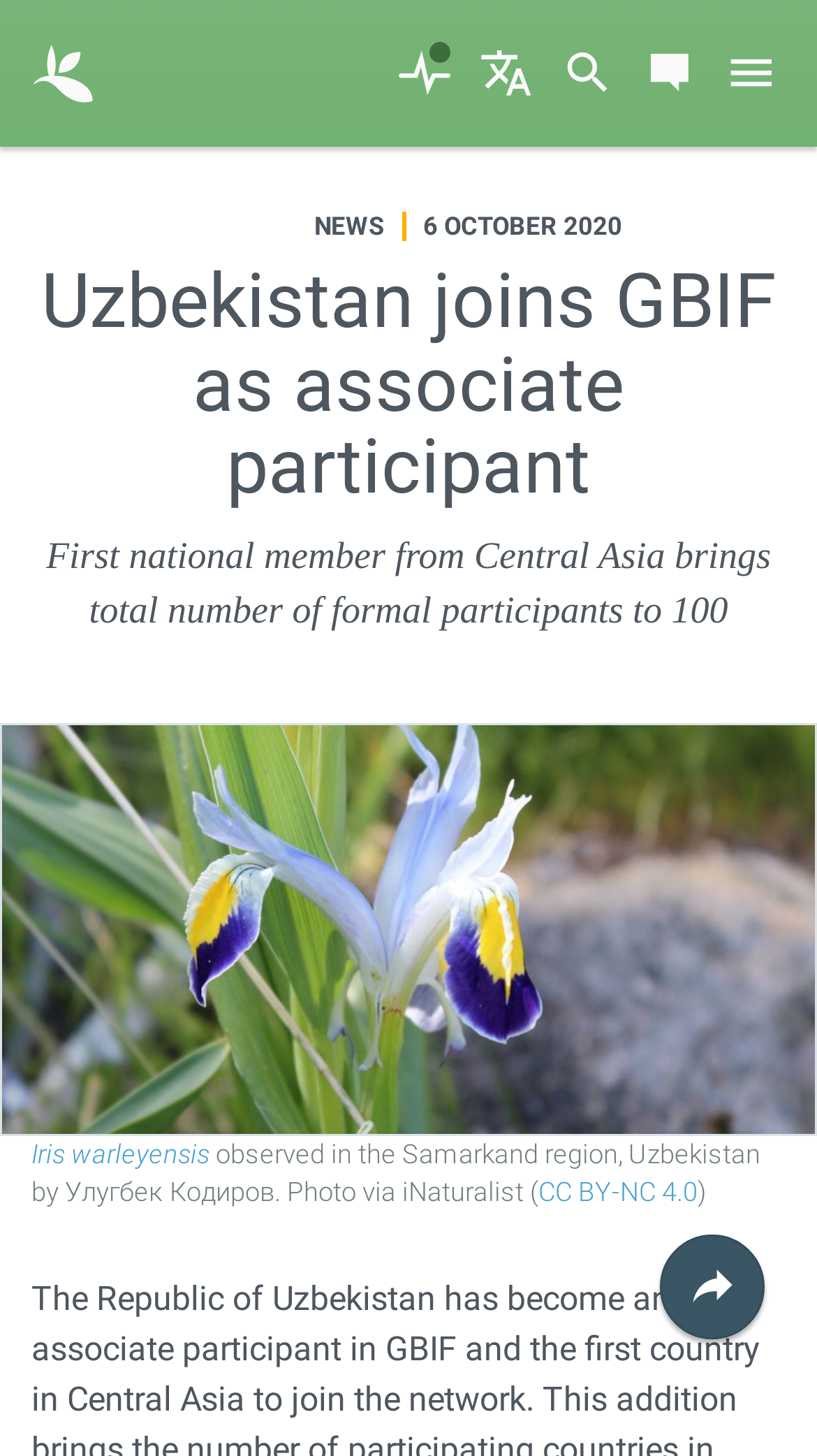Using the webpage screenshot, locate the HTML element that fits the following description and provide its bounding box: "News".

[0.385, 0.145, 0.469, 0.166]